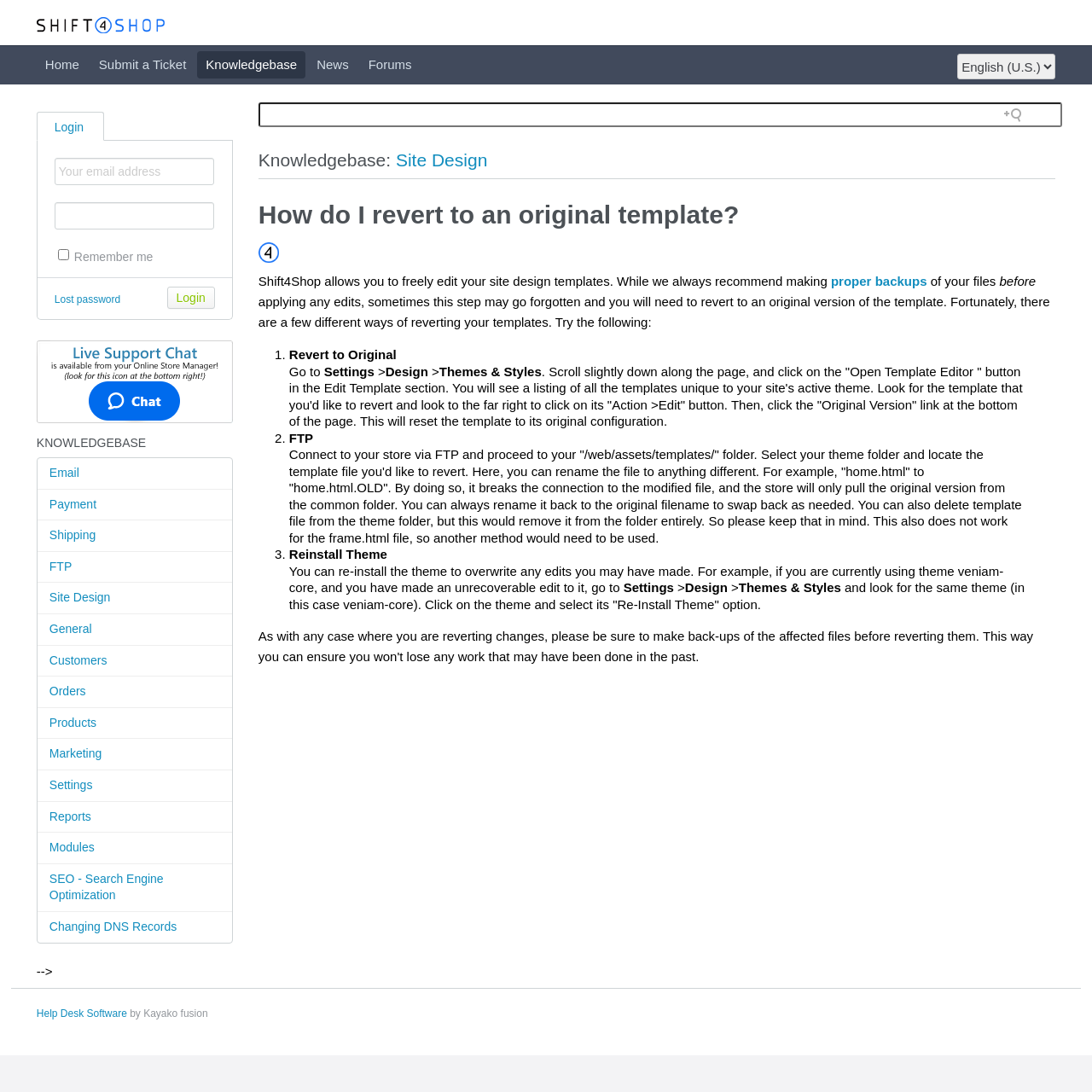What happens when you rename a template file via FTP?
Your answer should be a single word or phrase derived from the screenshot.

Breaks connection to modified file